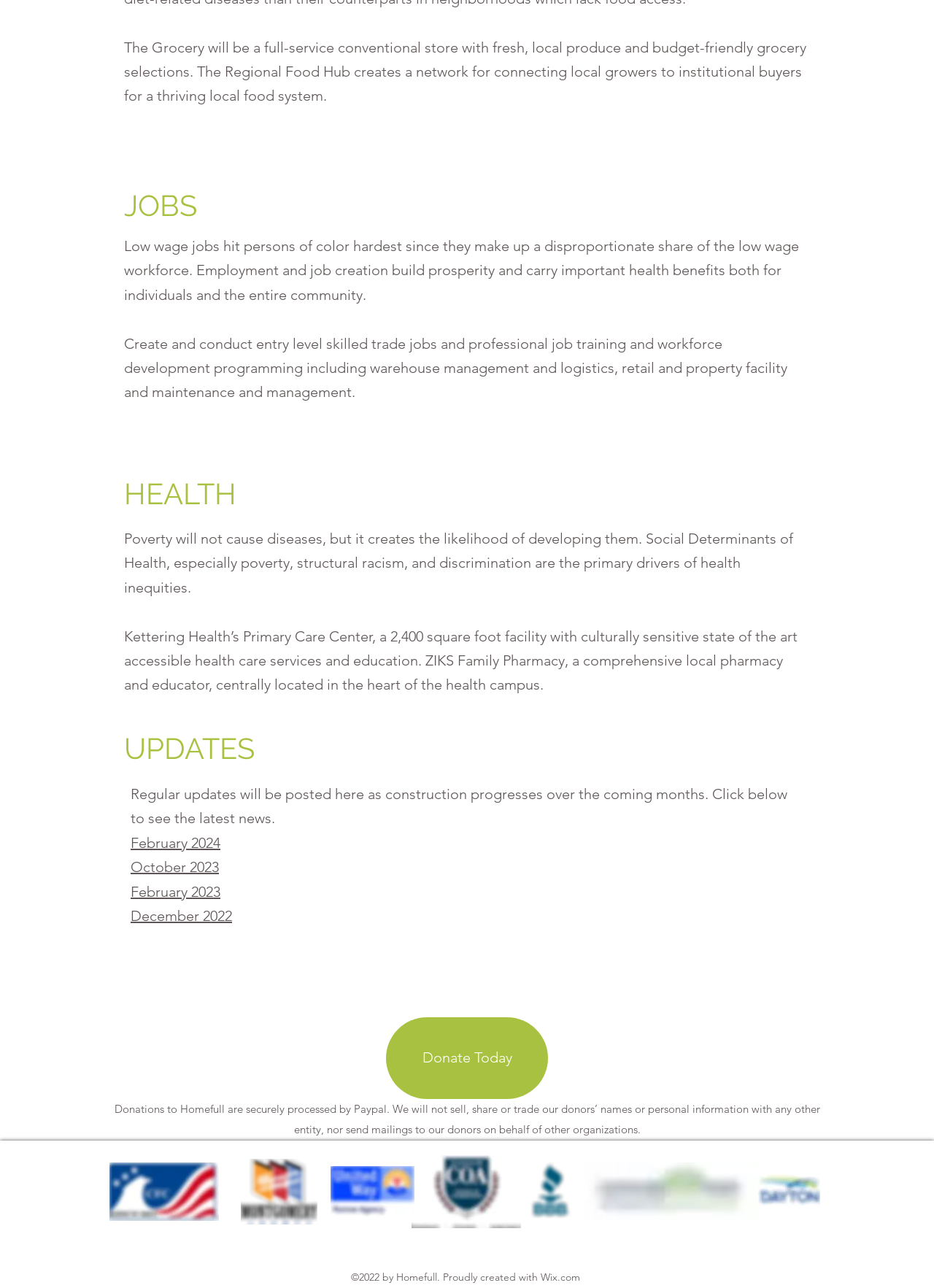Answer with a single word or phrase: 
What is the purpose of the 'Donate Today' button?

To donate to Homefull